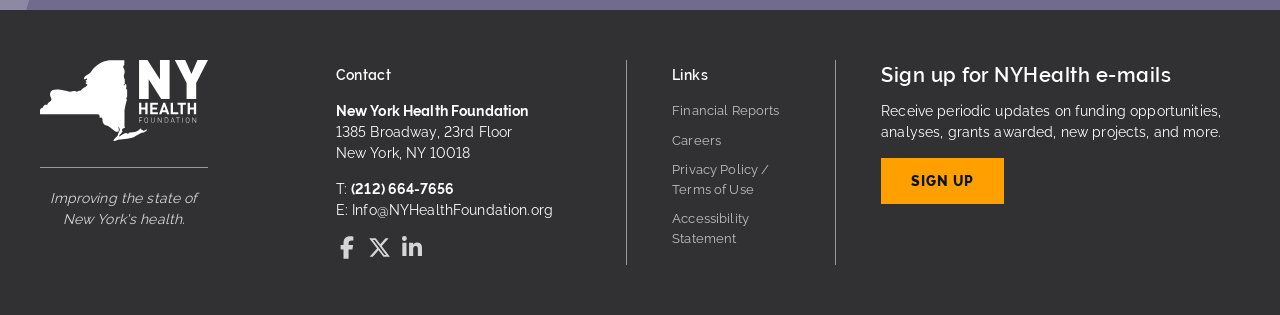Please provide a comprehensive response to the question below by analyzing the image: 
How many social media links are available?

I counted the number of social media links by looking at the section below the contact information, where I found links to Facebook, Twitter, and LinkedIn.